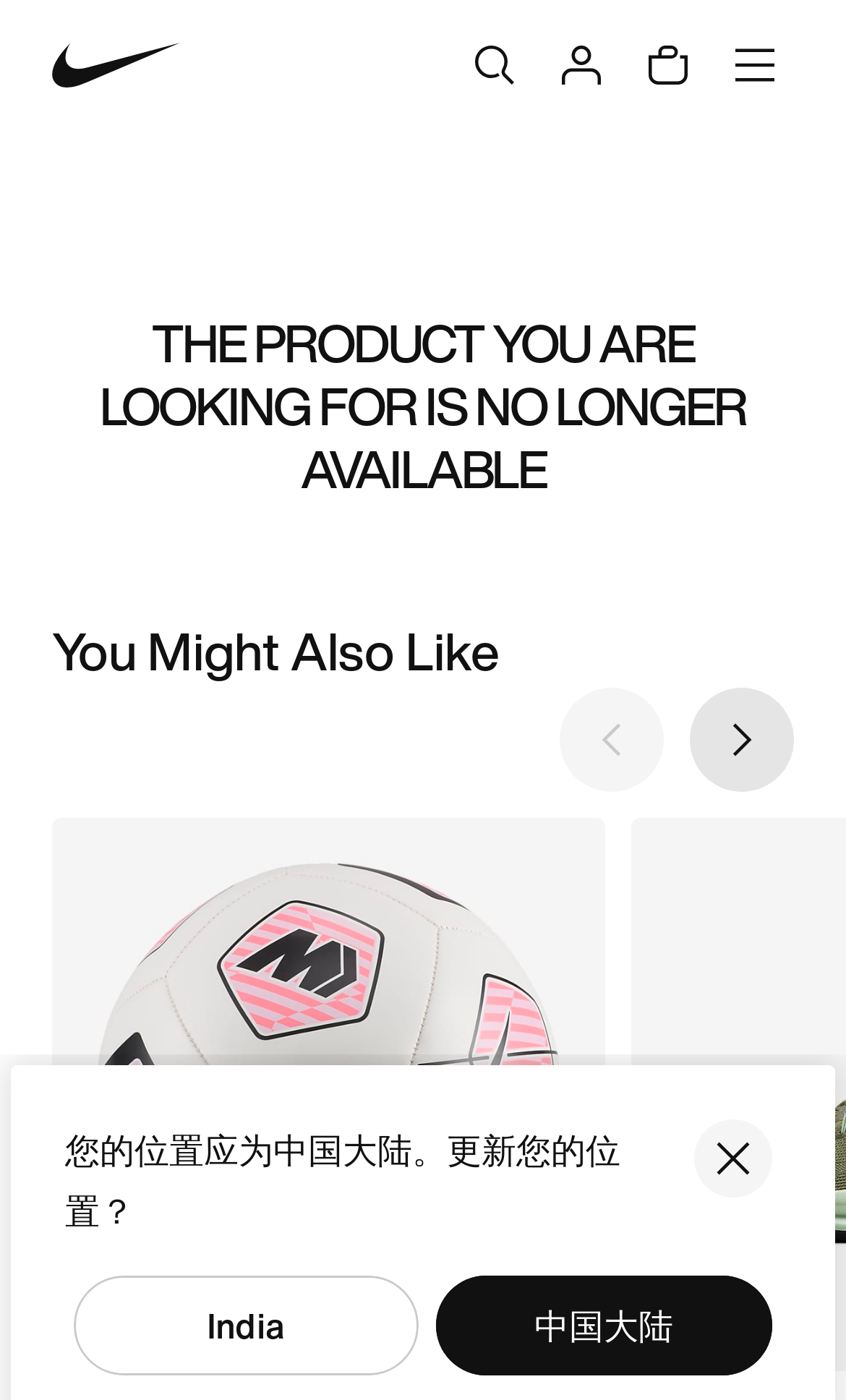Determine the coordinates of the bounding box that should be clicked to complete the instruction: "search for products". The coordinates should be represented by four float numbers between 0 and 1: [left, top, right, bottom].

[0.538, 0.019, 0.631, 0.074]